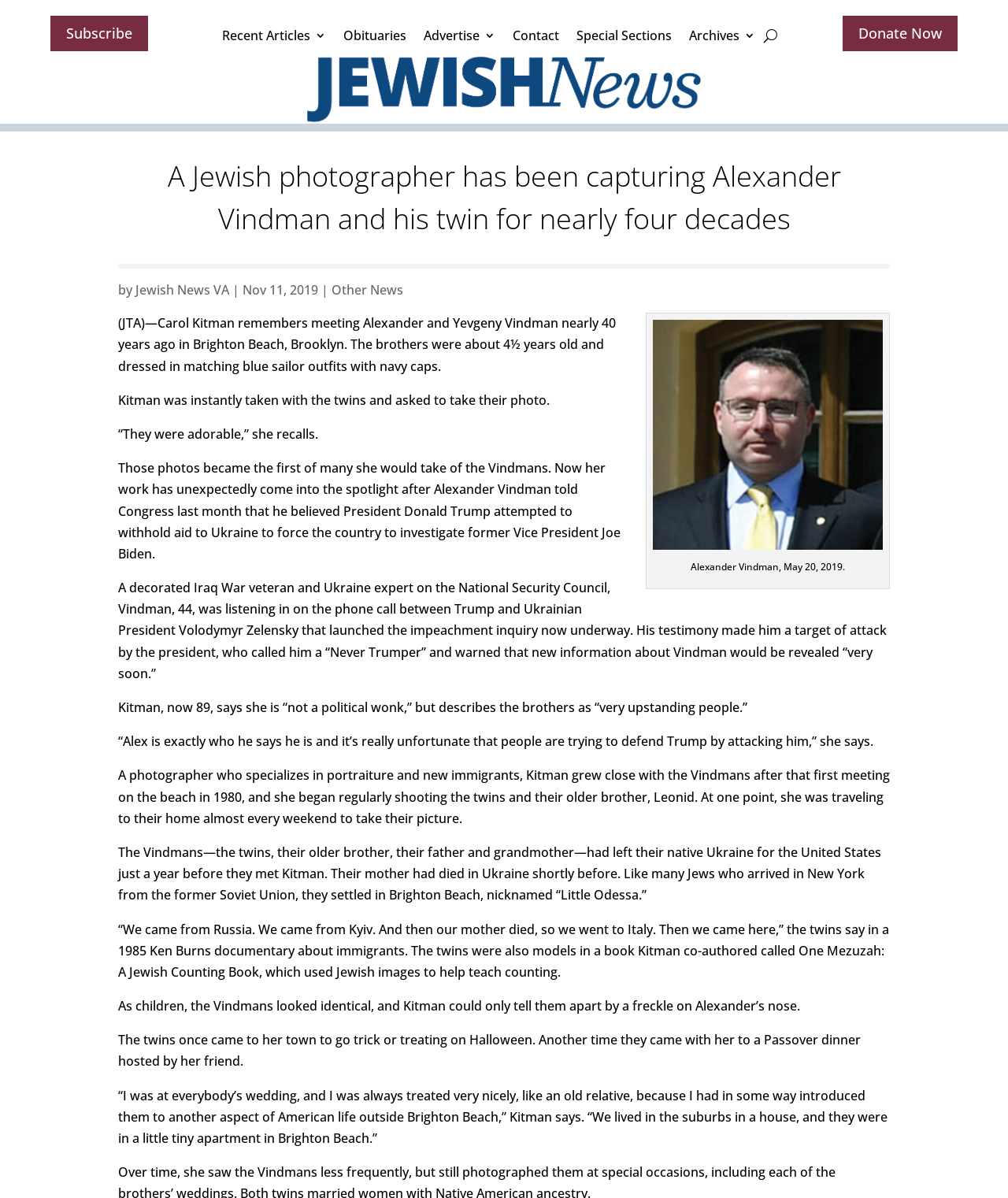What was the occupation of Alexander Vindman?
Based on the image content, provide your answer in one word or a short phrase.

Iraq War veteran